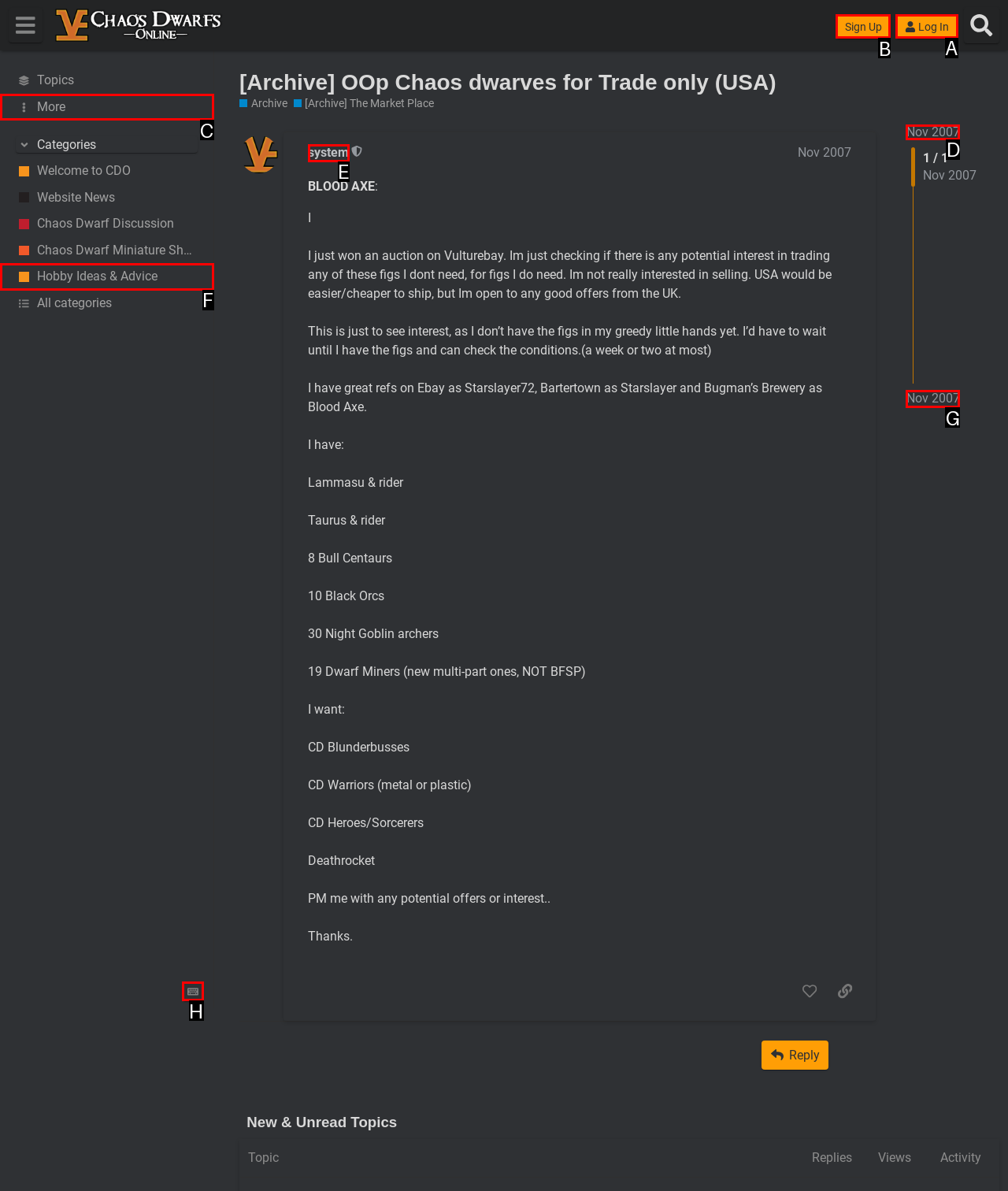From the available options, which lettered element should I click to complete this task: Click the 'Log In' button?

A